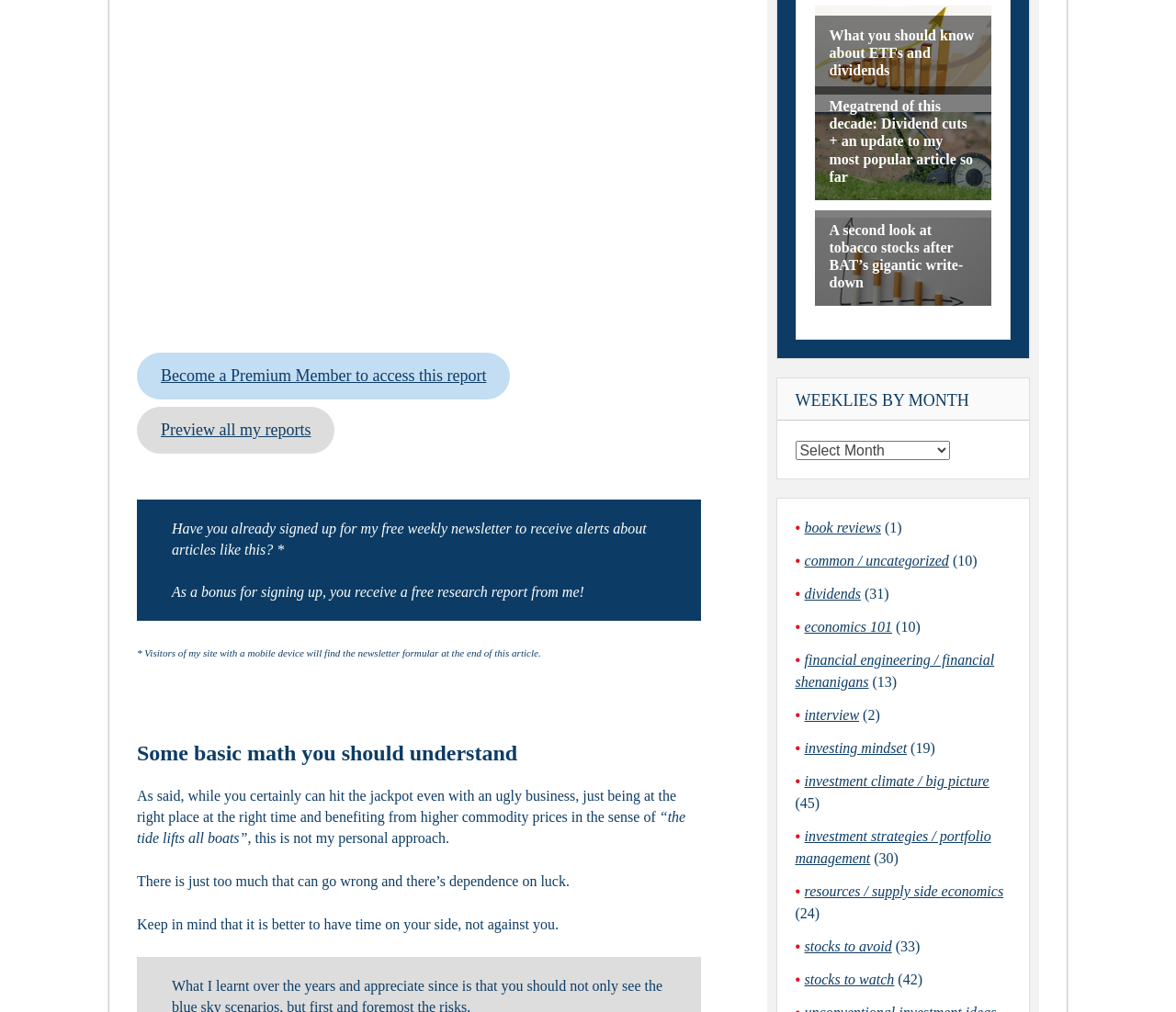Identify the bounding box coordinates of the clickable region to carry out the given instruction: "Click on 'book reviews'".

[0.684, 0.514, 0.749, 0.529]